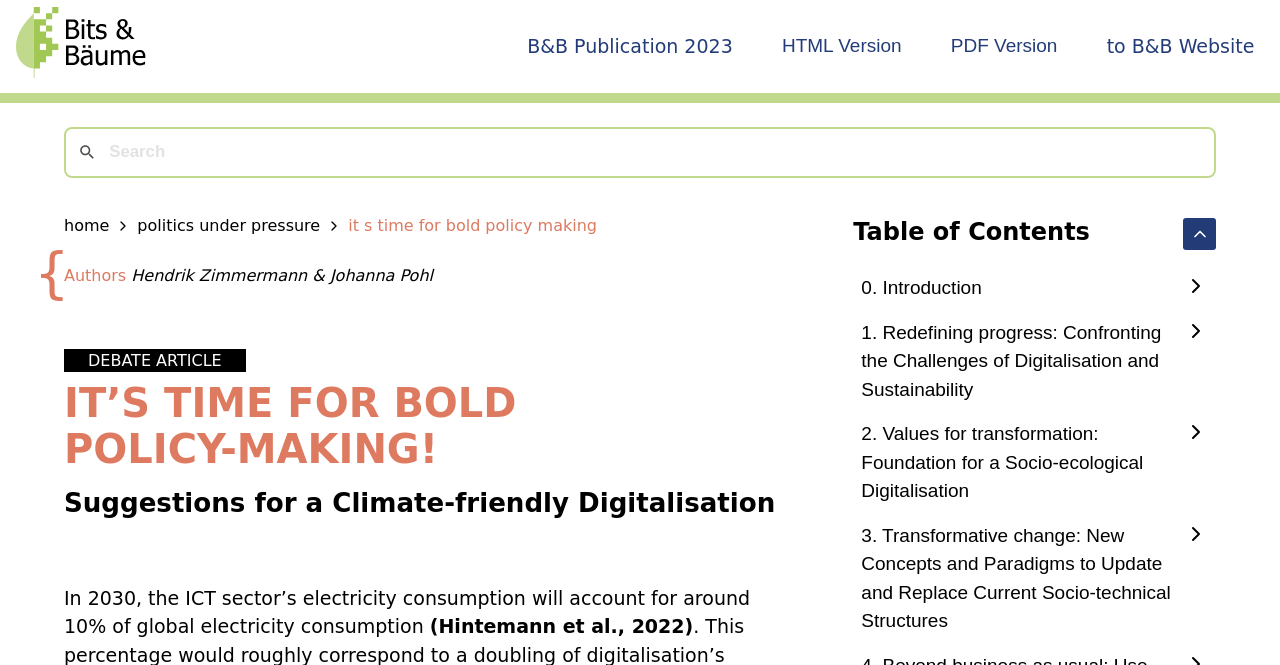Provide a single word or phrase answer to the question: 
How many versions of the publication are available?

3